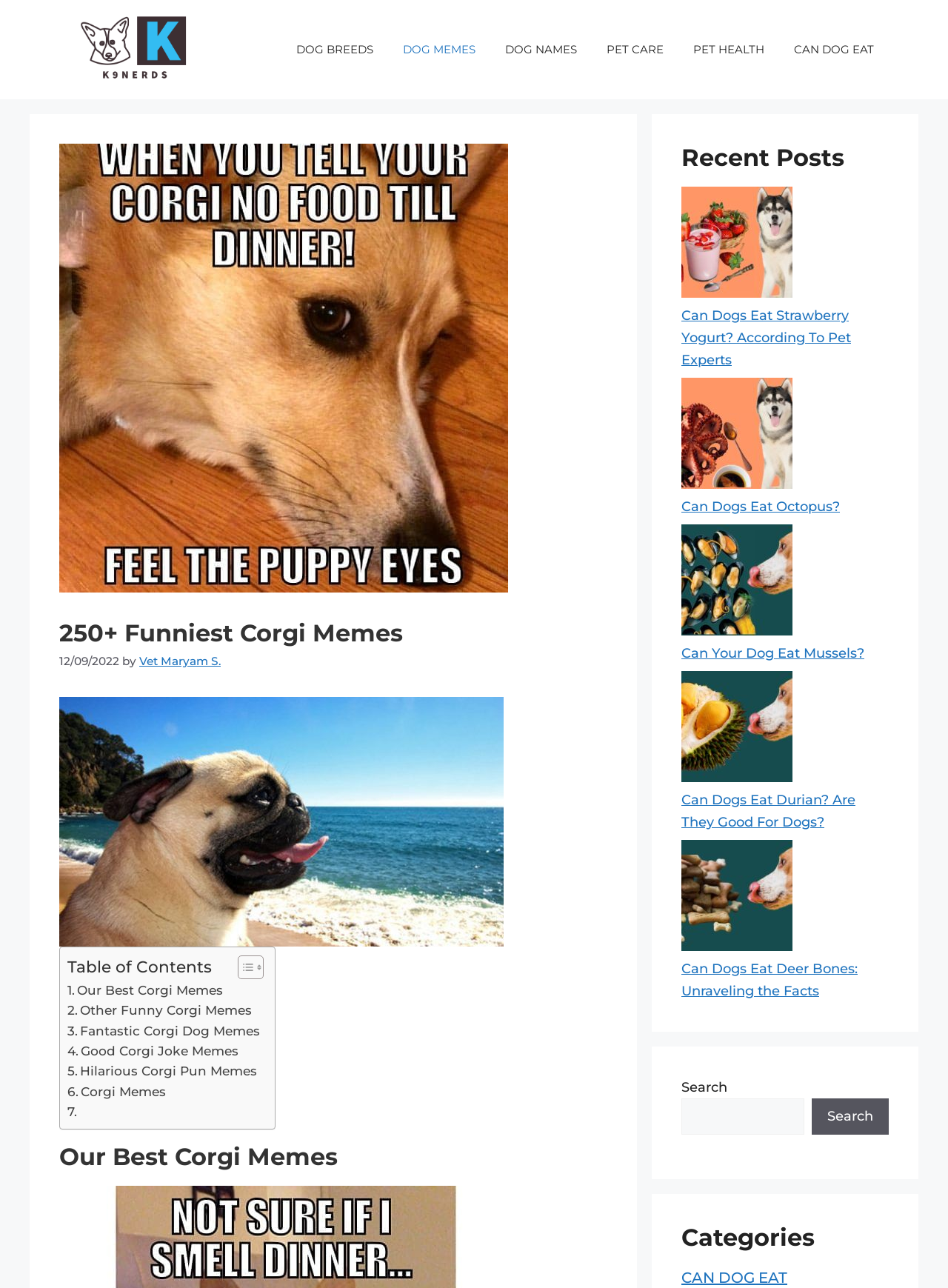What is the purpose of the 'Toggle Table of Content' button?
With the help of the image, please provide a detailed response to the question.

The 'Toggle Table of Content' button is located in the table of contents section, and its purpose can be inferred by its name and the fact that it is a toggle button, which suggests that it allows the user to show or hide the table of contents.